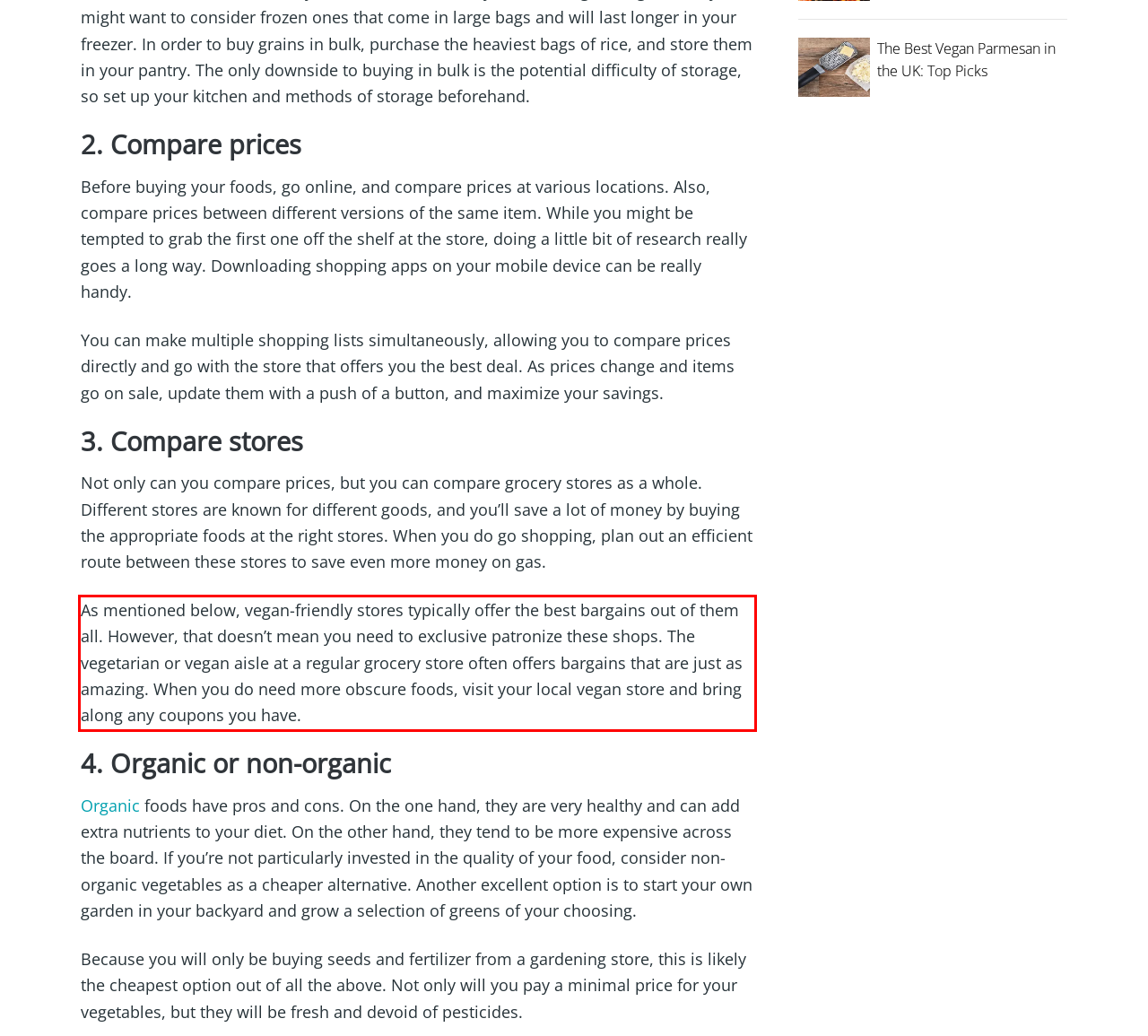Look at the provided screenshot of the webpage and perform OCR on the text within the red bounding box.

As mentioned below, vegan-friendly stores typically offer the best bargains out of them all. However, that doesn’t mean you need to exclusive patronize these shops. The vegetarian or vegan aisle at a regular grocery store often offers bargains that are just as amazing. When you do need more obscure foods, visit your local vegan store and bring along any coupons you have.